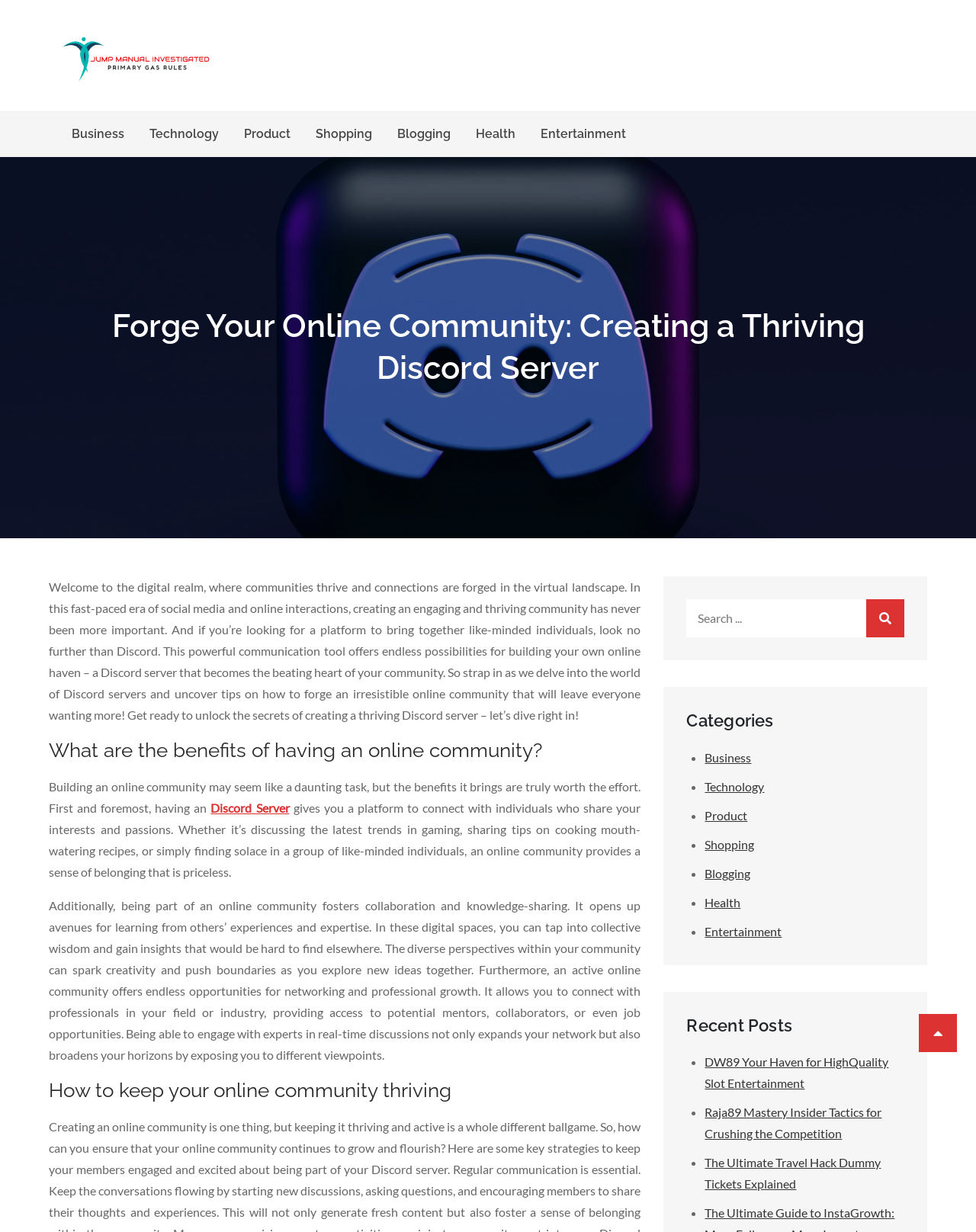Using the provided element description: "Discord Server", identify the bounding box coordinates. The coordinates should be four floats between 0 and 1 in the order [left, top, right, bottom].

[0.216, 0.65, 0.296, 0.661]